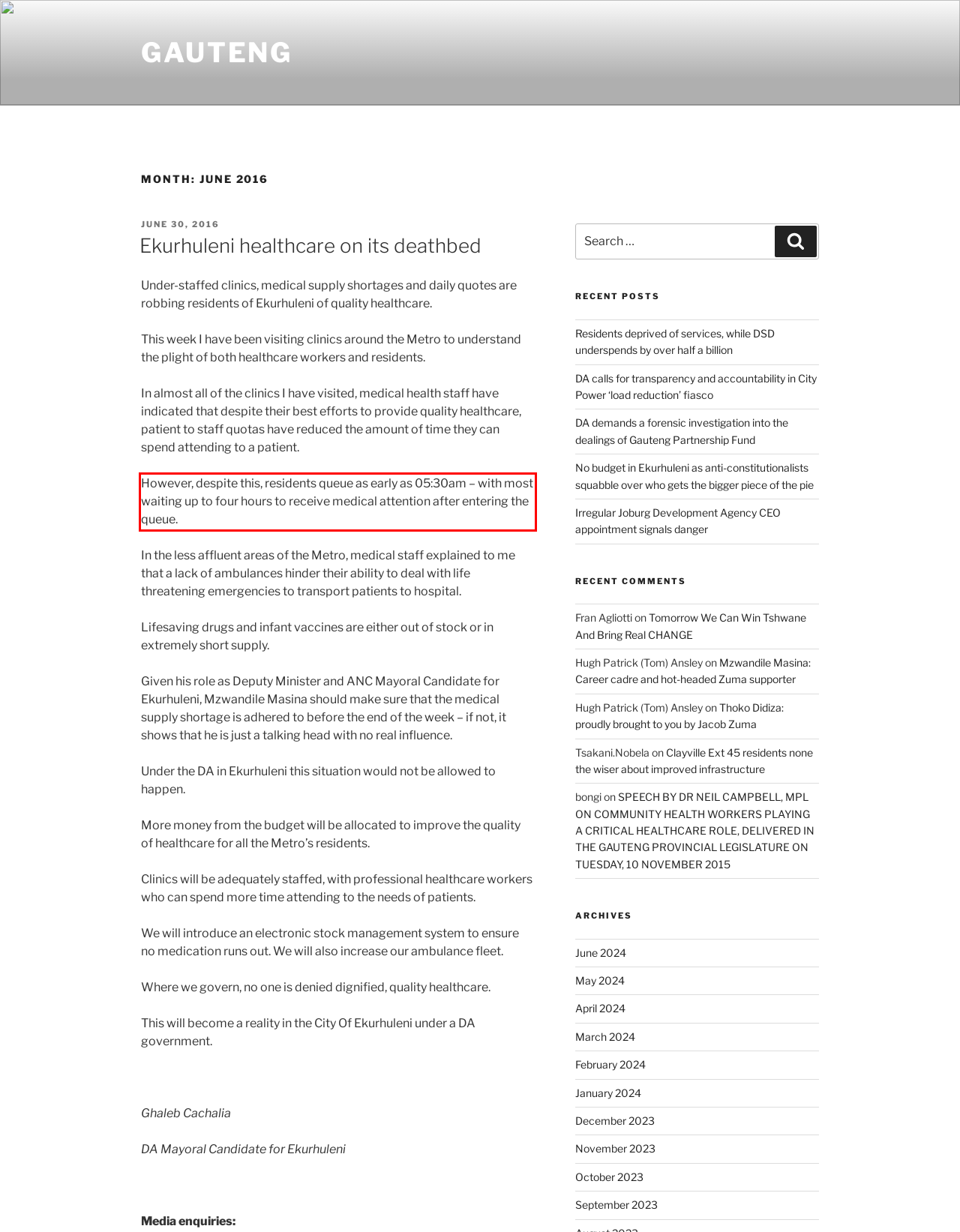There is a UI element on the webpage screenshot marked by a red bounding box. Extract and generate the text content from within this red box.

However, despite this, residents queue as early as 05:30am – with most waiting up to four hours to receive medical attention after entering the queue.